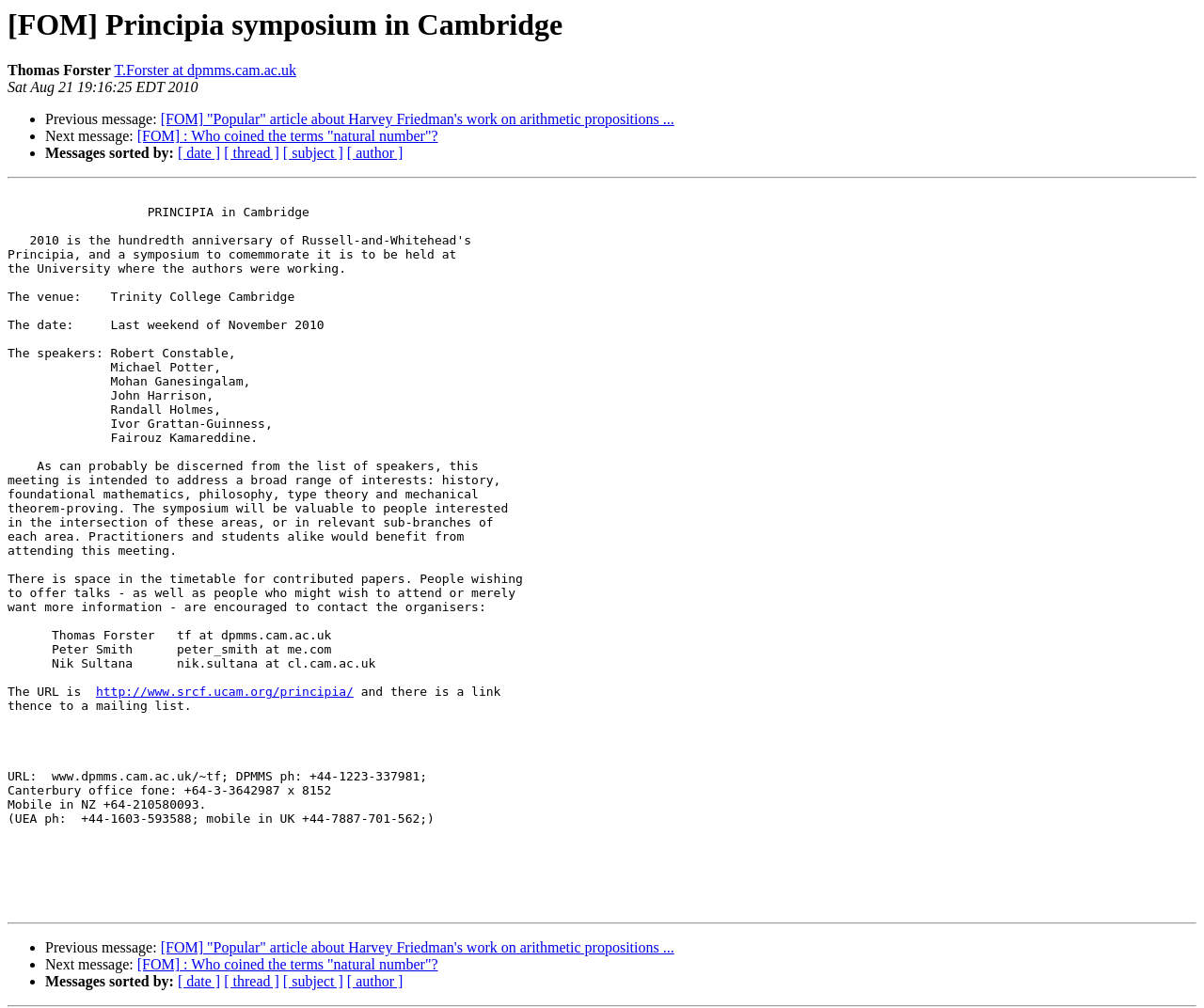Identify the bounding box coordinates of the section to be clicked to complete the task described by the following instruction: "Visit Principia symposium website". The coordinates should be four float numbers between 0 and 1, formatted as [left, top, right, bottom].

[0.08, 0.68, 0.294, 0.694]